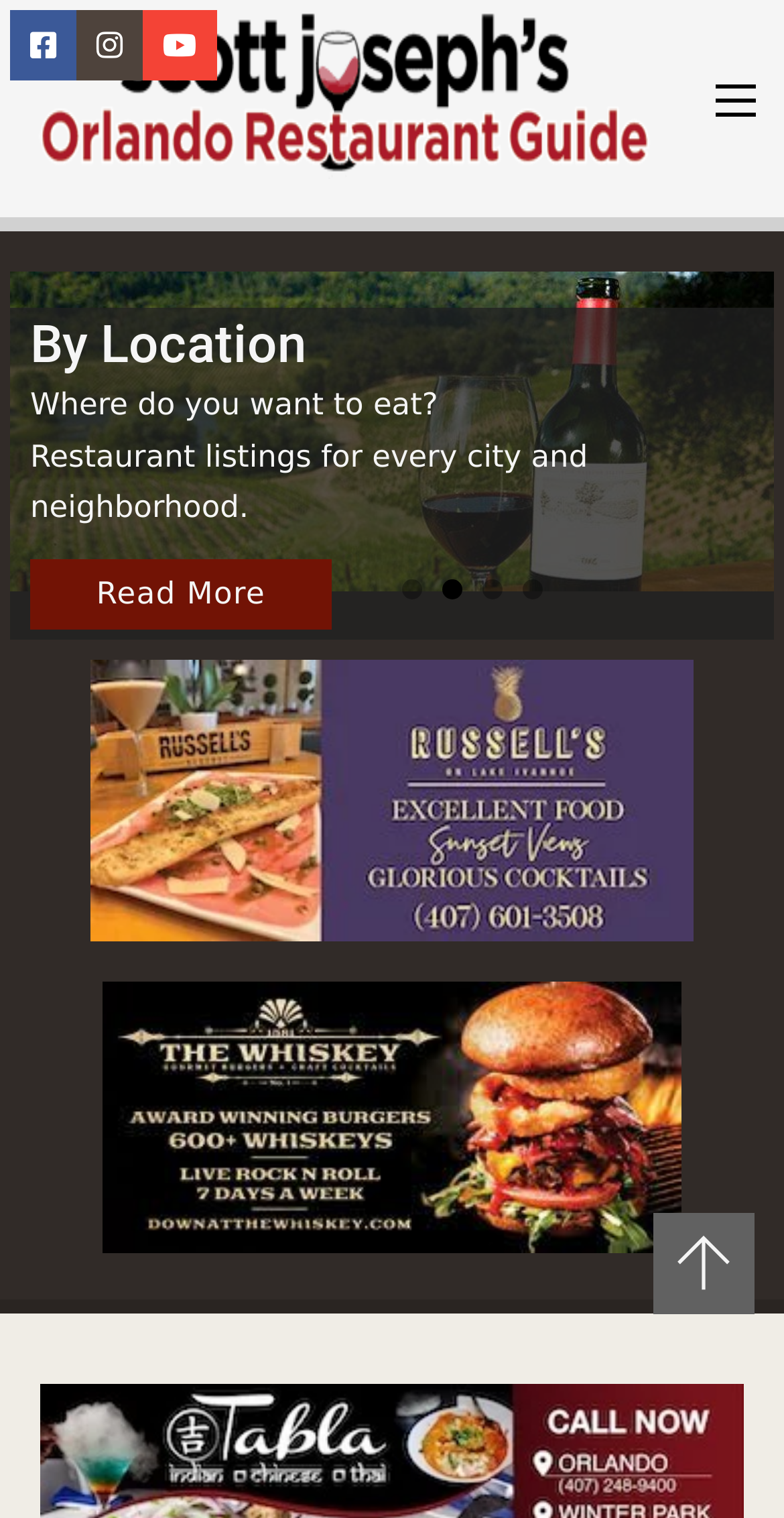What is the text on the button in the top-right corner?
Please ensure your answer is as detailed and informative as possible.

By examining the button element with the bounding box coordinates [0.912, 0.055, 0.963, 0.076], I can see that the text on the button is 'Mobile menu'.